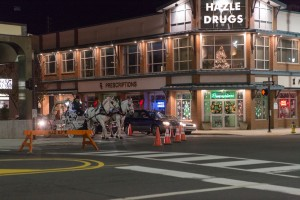What is the name of the building in the background?
Answer the question based on the image using a single word or a brief phrase.

HAZLE DRUGS